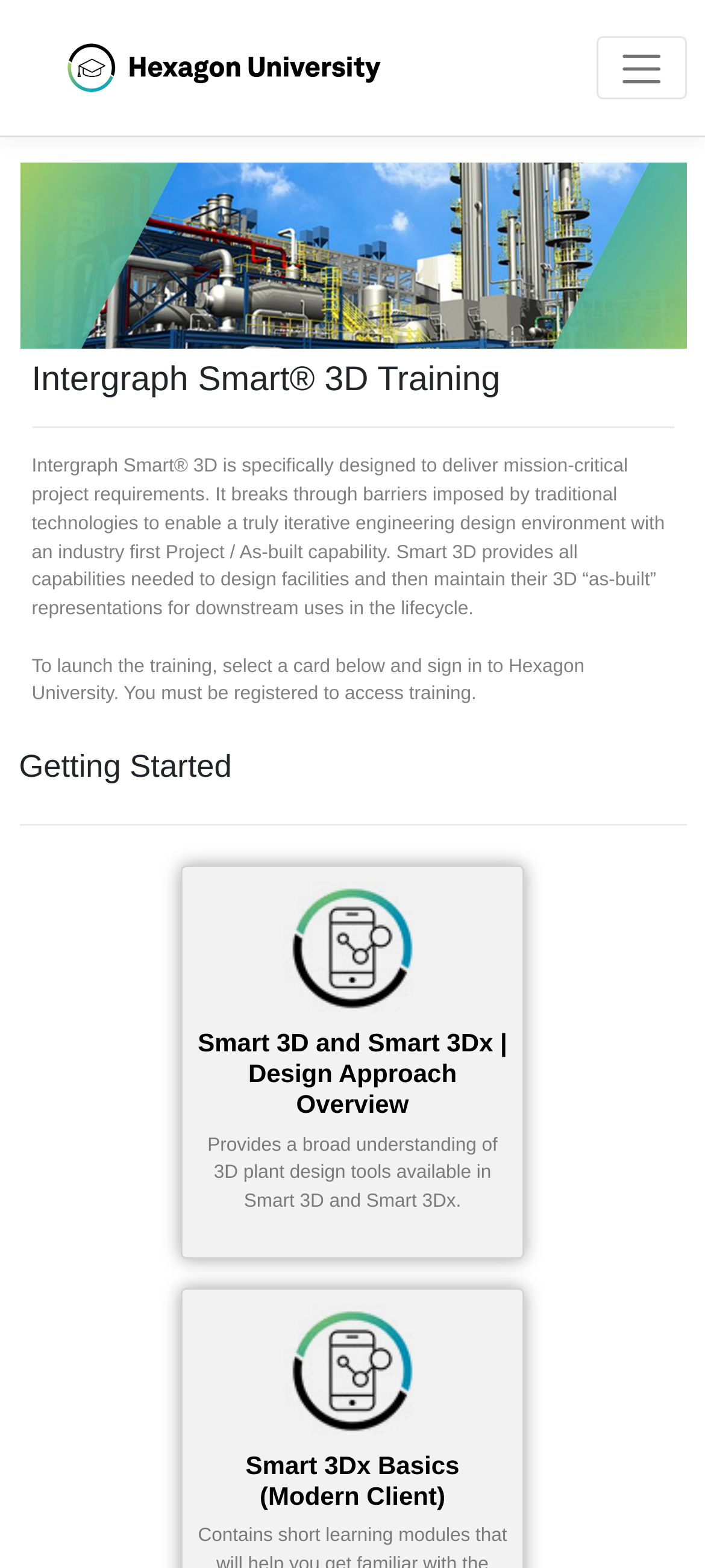For the element described, predict the bounding box coordinates as (top-left x, top-left y, bottom-right x, bottom-right y). All values should be between 0 and 1. Element description: alt="Home" title="Hexagon University"

[0.027, 0.008, 0.61, 0.078]